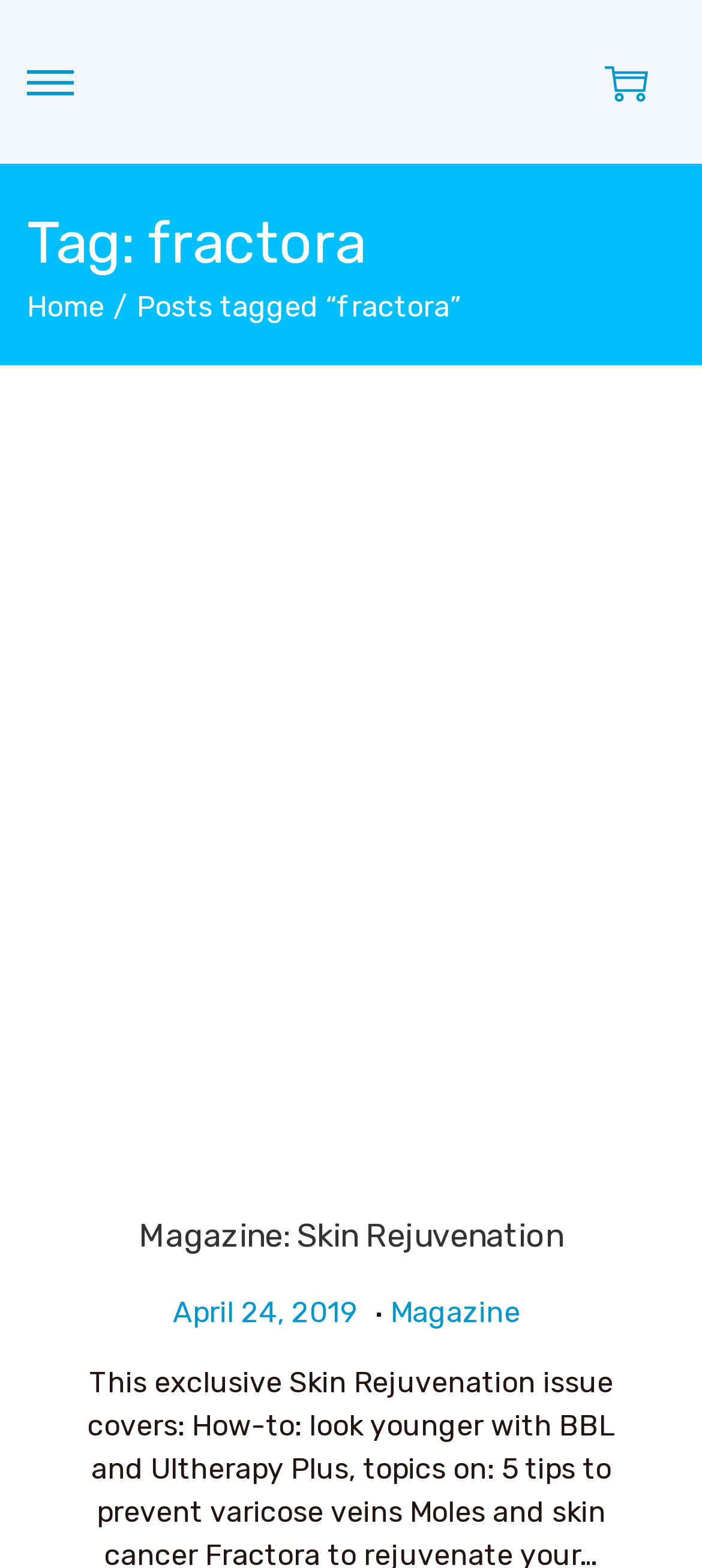Answer the question with a single word or phrase: 
What is the logo on the top left corner?

Woostify mobile logo